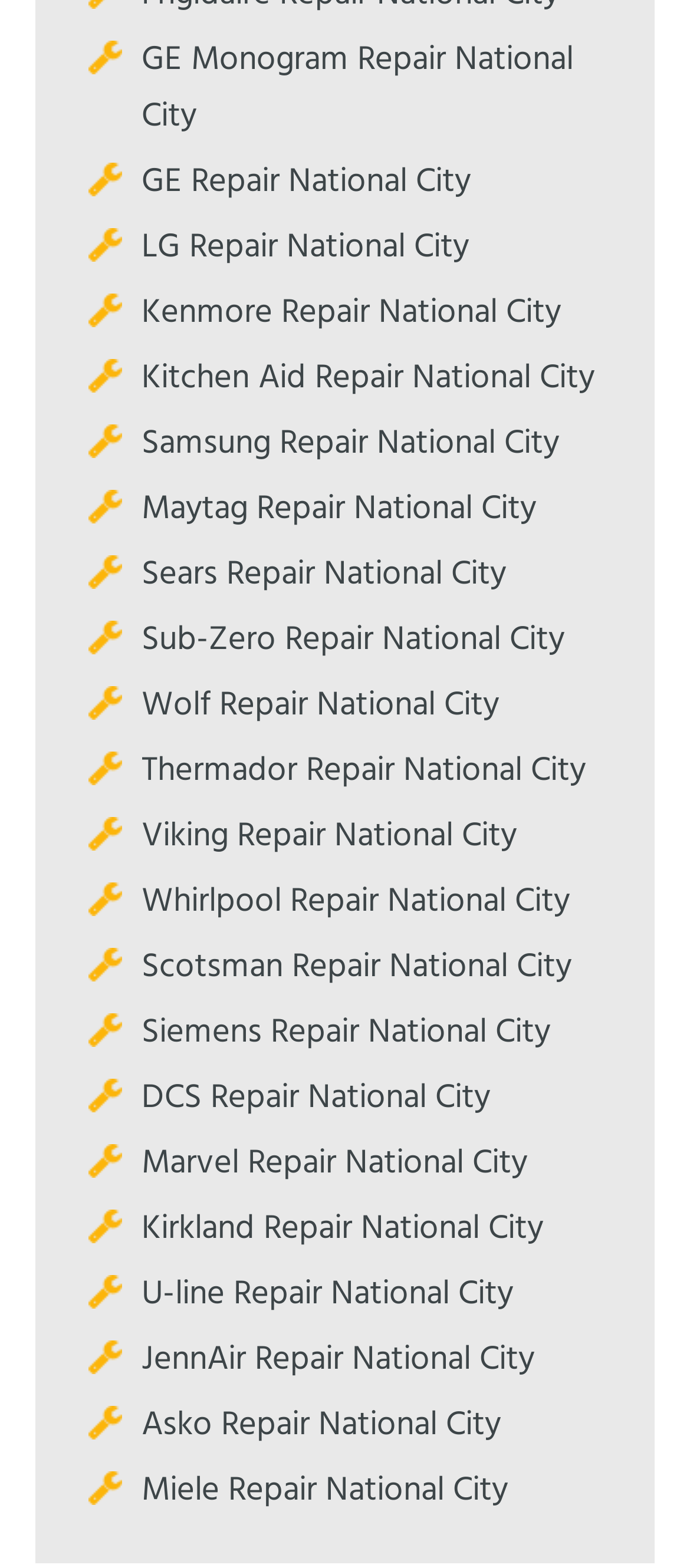Provide your answer in one word or a succinct phrase for the question: 
What is the first appliance brand listed?

GE Monogram